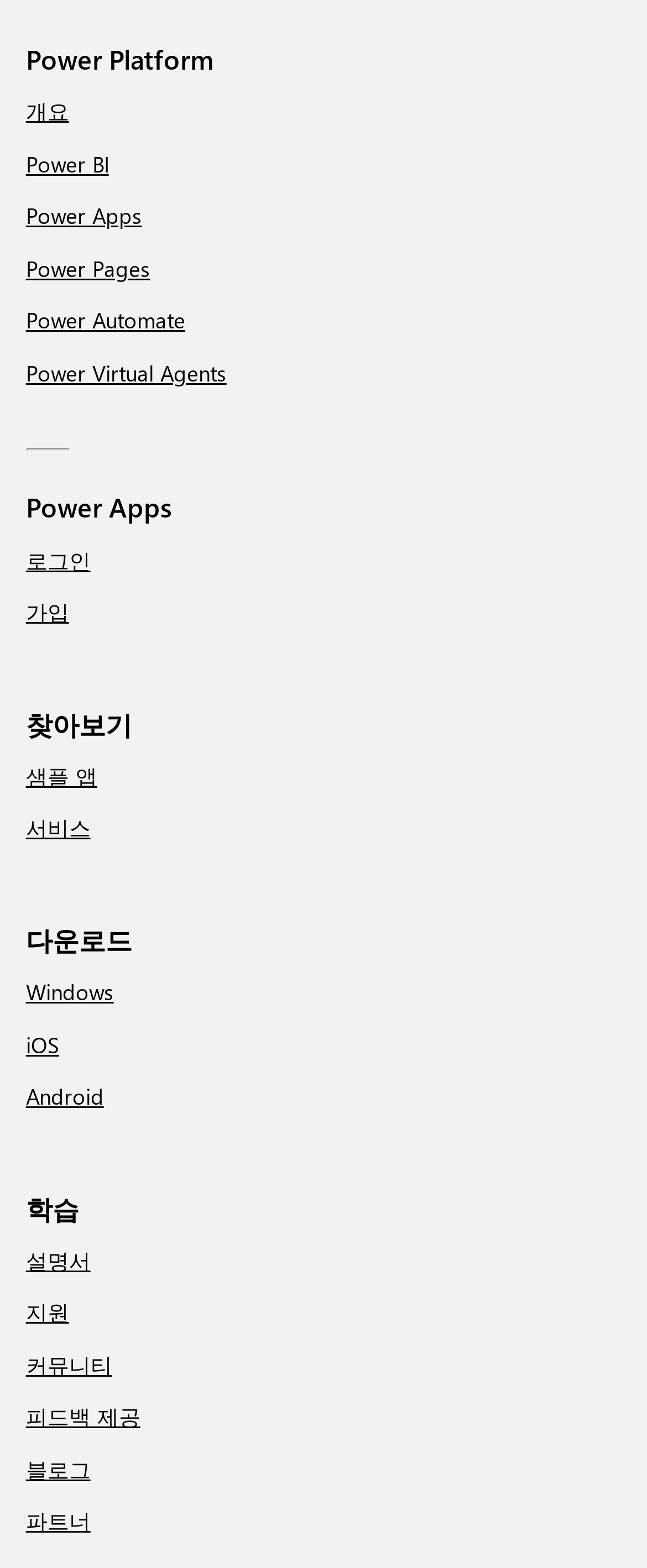Specify the bounding box coordinates for the region that must be clicked to perform the given instruction: "Explore sample apps".

[0.04, 0.485, 0.15, 0.503]